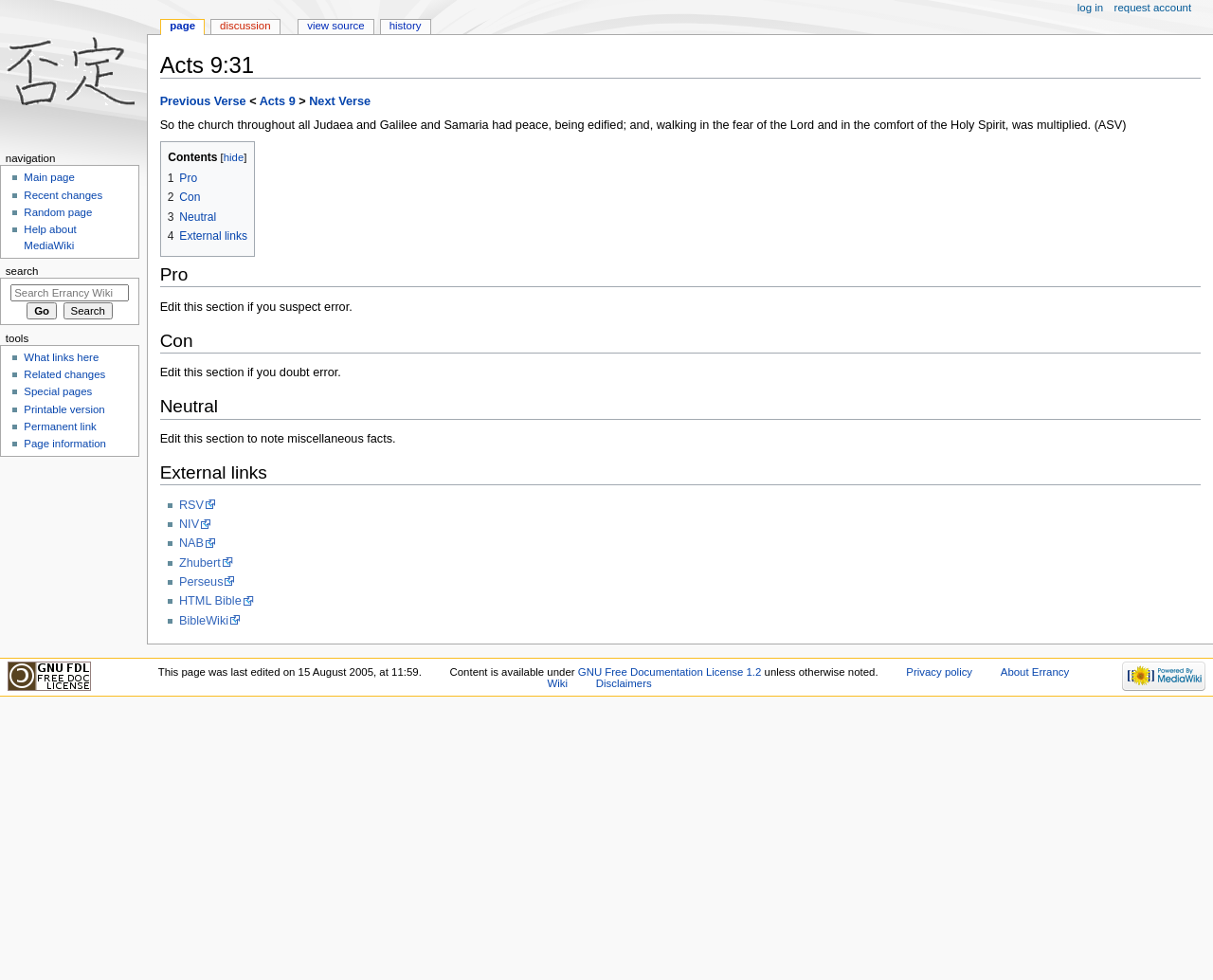Answer the question below in one word or phrase:
What is the purpose of the 'Pro' section?

Edit this section if you suspect error